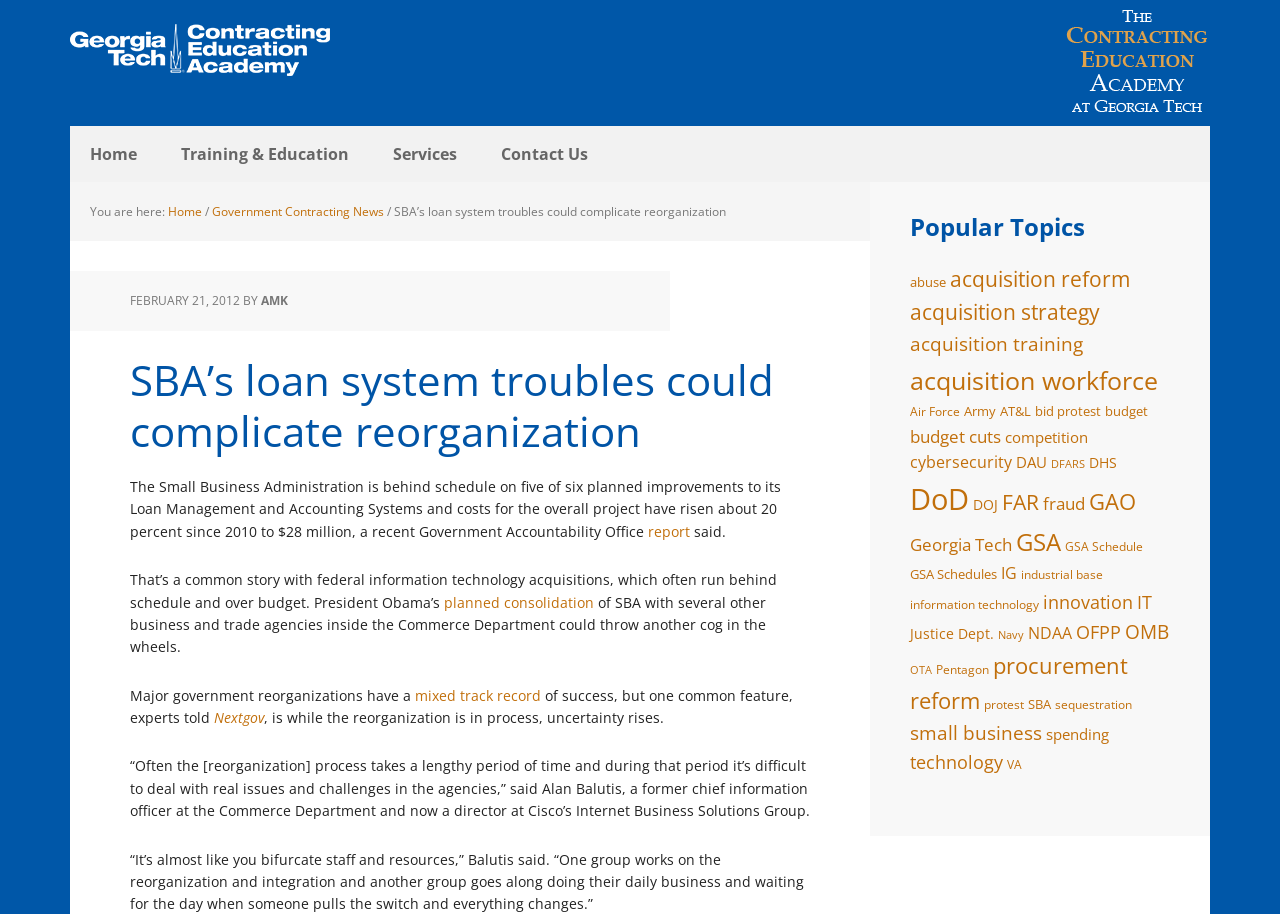Identify the bounding box coordinates of the section that should be clicked to achieve the task described: "Learn about 'acquisition reform'".

[0.742, 0.289, 0.883, 0.321]